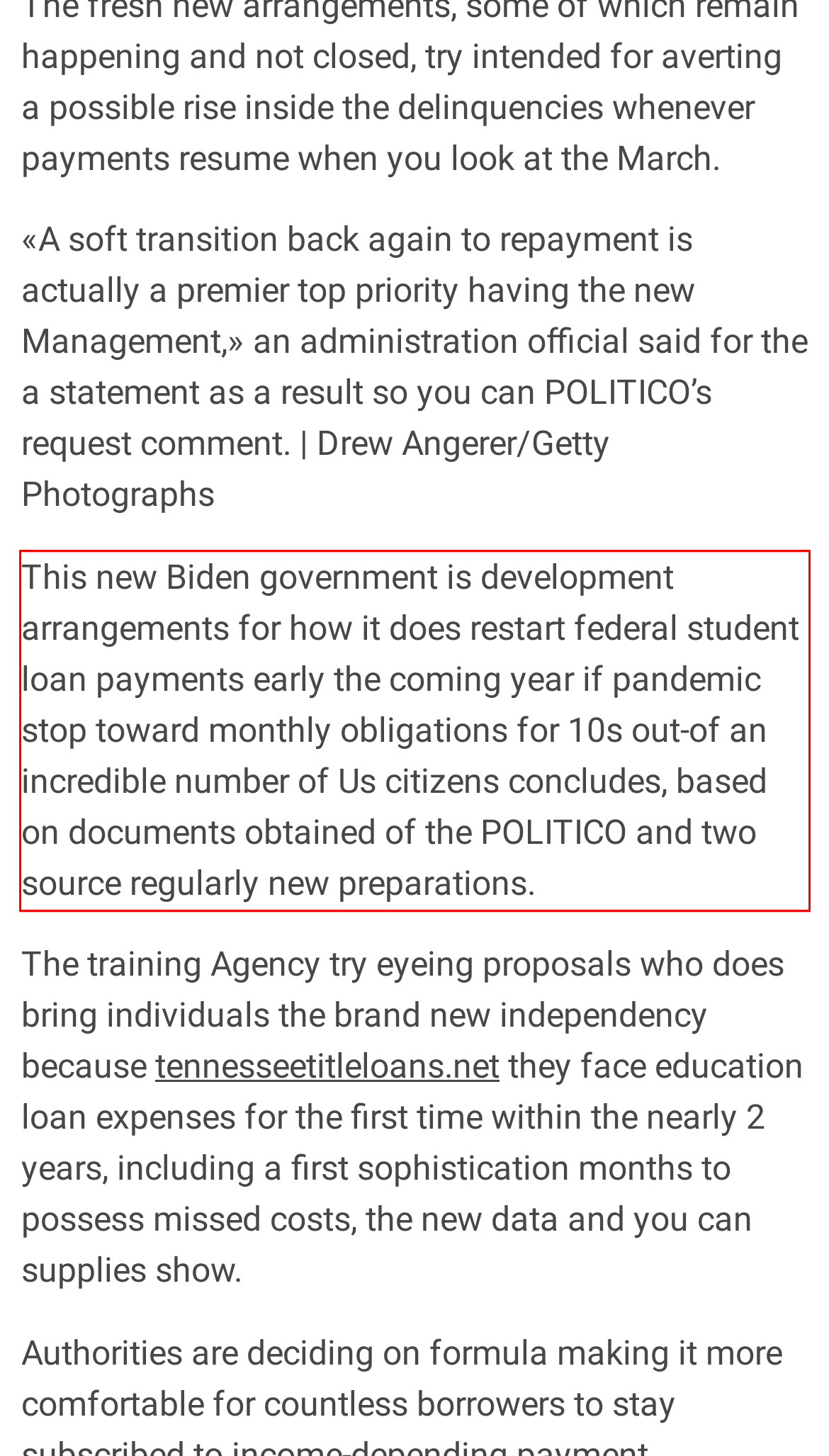Please take the screenshot of the webpage, find the red bounding box, and generate the text content that is within this red bounding box.

This new Biden government is development arrangements for how it does restart federal student loan payments early the coming year if pandemic stop toward monthly obligations for 10s out-of an incredible number of Us citizens concludes, based on documents obtained of the POLITICO and two source regularly new preparations.